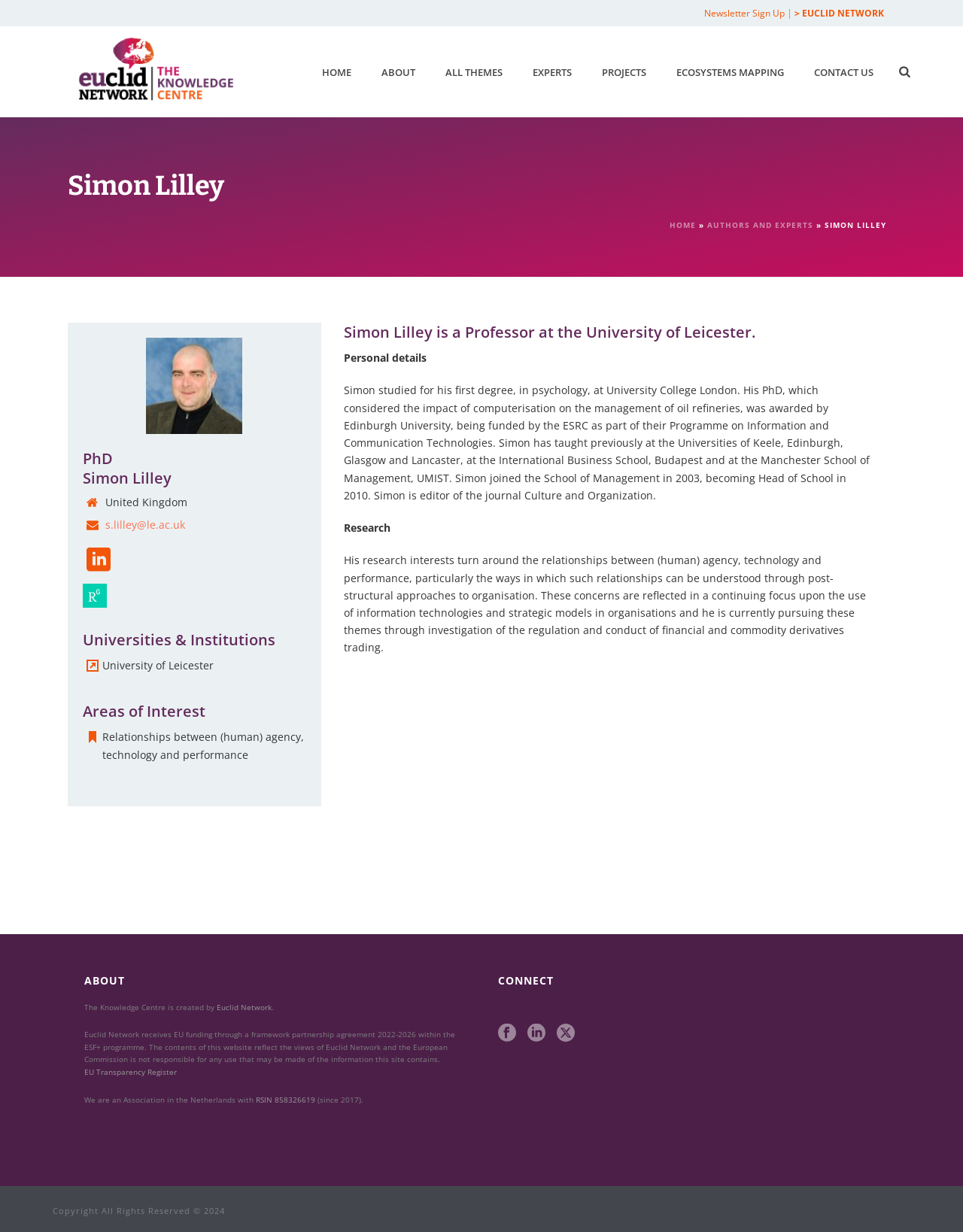Please find the bounding box coordinates of the section that needs to be clicked to achieve this instruction: "View all themes".

[0.447, 0.051, 0.538, 0.066]